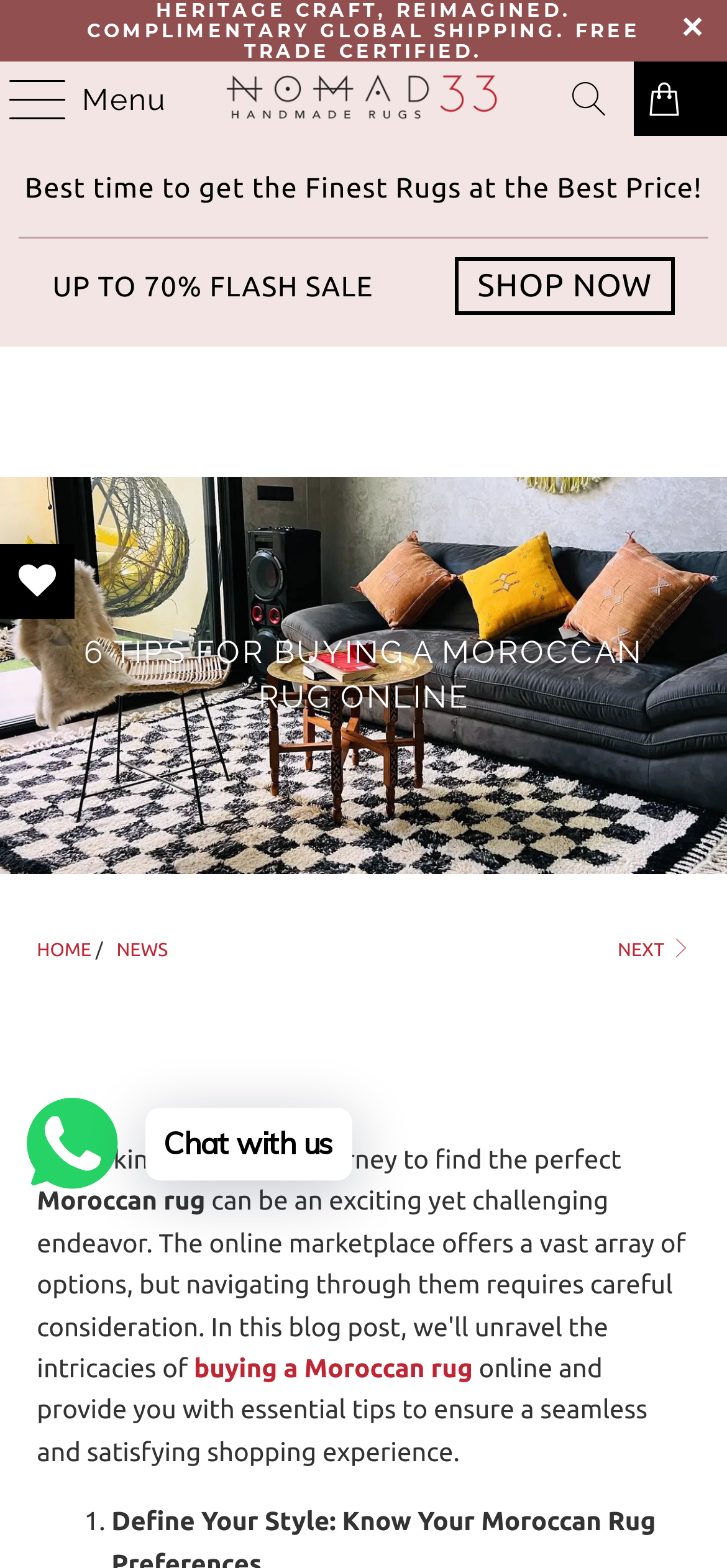What is the website's logo?
Provide a comprehensive and detailed answer to the question.

The website's logo is Nomad33, which is an image element located at the top of the webpage, with a bounding box coordinate of [0.308, 0.047, 0.692, 0.079].